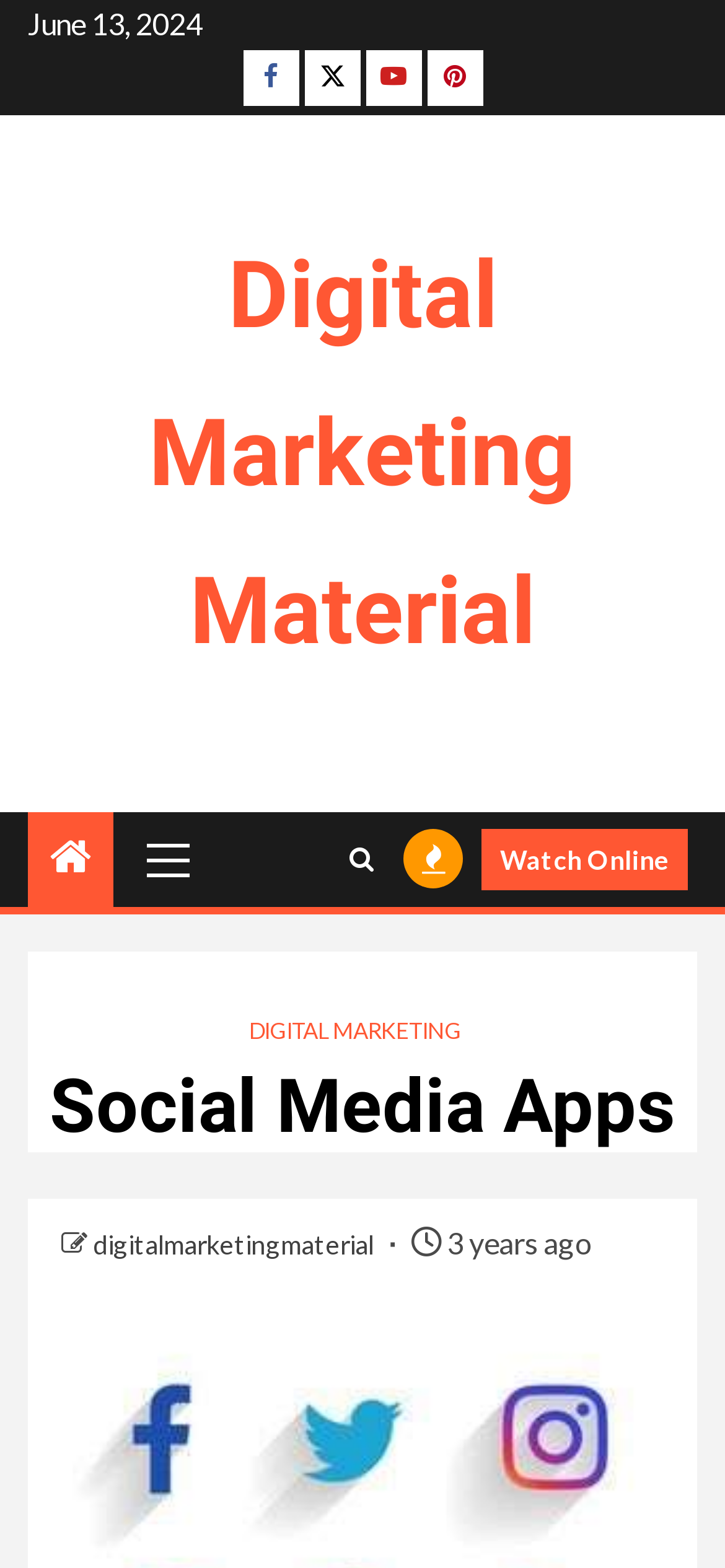Predict the bounding box coordinates of the area that should be clicked to accomplish the following instruction: "Open Primary Menu". The bounding box coordinates should consist of four float numbers between 0 and 1, i.e., [left, top, right, bottom].

[0.182, 0.518, 0.285, 0.577]